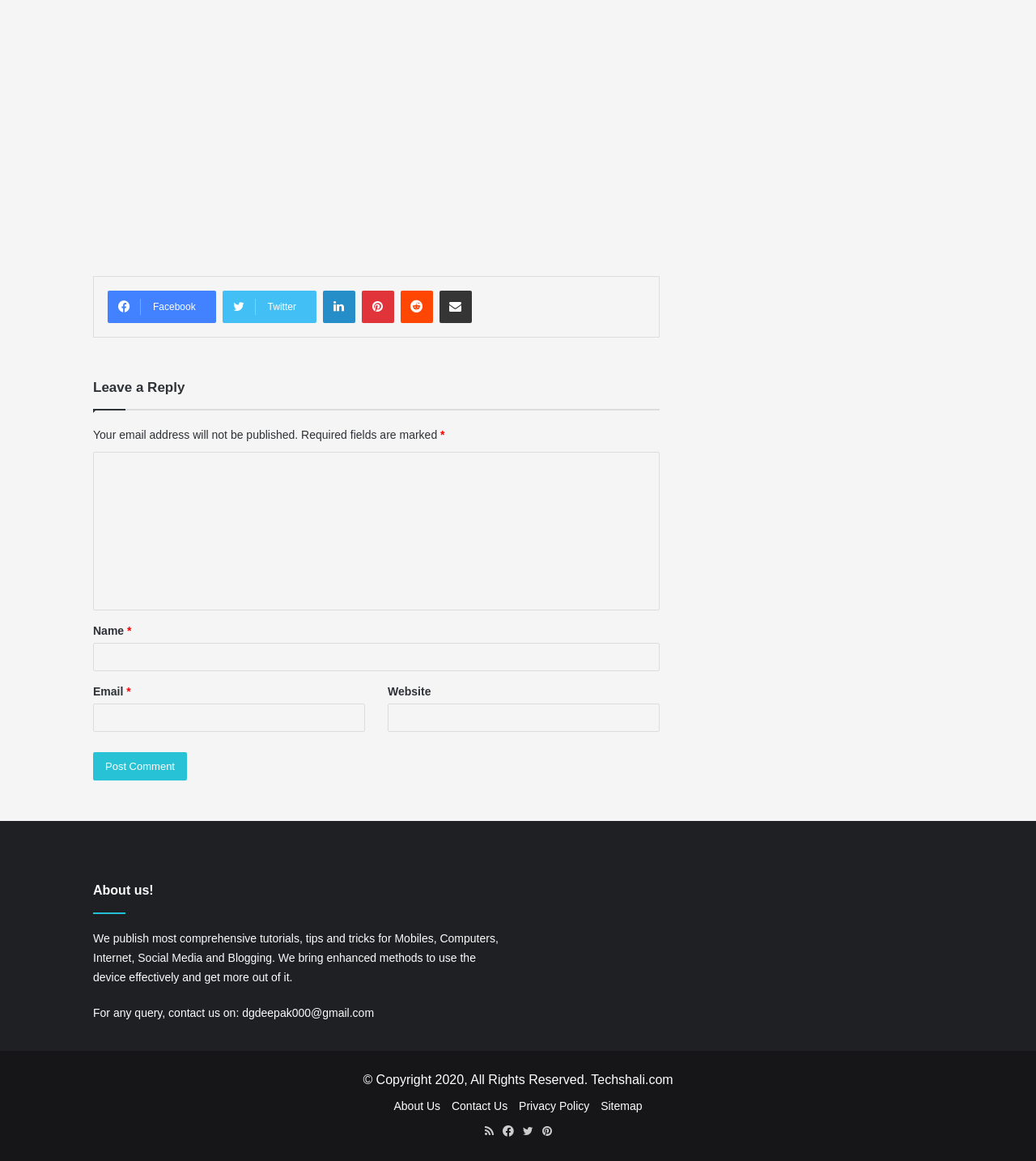Pinpoint the bounding box coordinates for the area that should be clicked to perform the following instruction: "Go to the 'Unanswered topics' page".

None